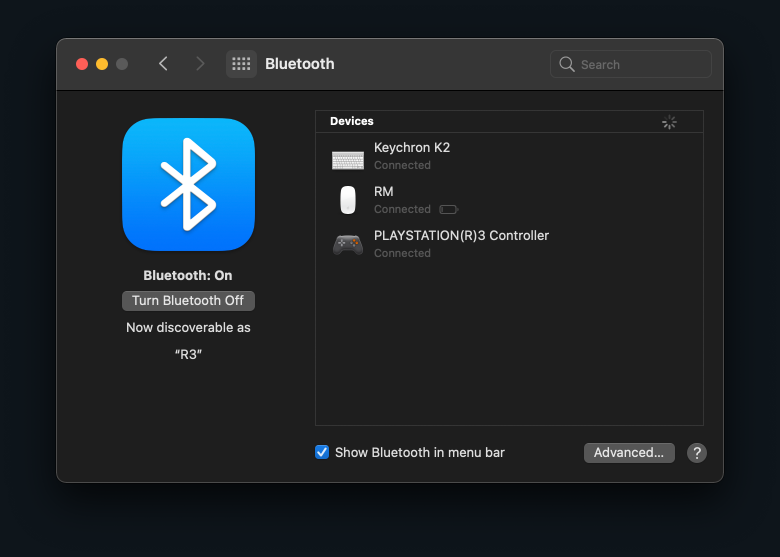Thoroughly describe the content and context of the image.

The image displays the Bluetooth settings on a macOS interface, indicating that Bluetooth is turned on. The left side features the familiar Bluetooth logo, along with an option to turn Bluetooth off and an indication that the device is now discoverable as "R3." 

On the right side, under the “Devices” section, multiple Bluetooth devices are listed. The “Keychron K2” and “RM” are connected, while the "PLAYSTATION(R)3 Controller" also shows a connected status, highlighting its successful pairing with the macOS system. Additionally, there’s a checked option to "Show Bluetooth in menu bar," indicating the user's preference for easy access to Bluetooth settings. This interface serves as a practical illustration of managing Bluetooth connections on macOS, particularly for gaming controllers like the PS3 controller.